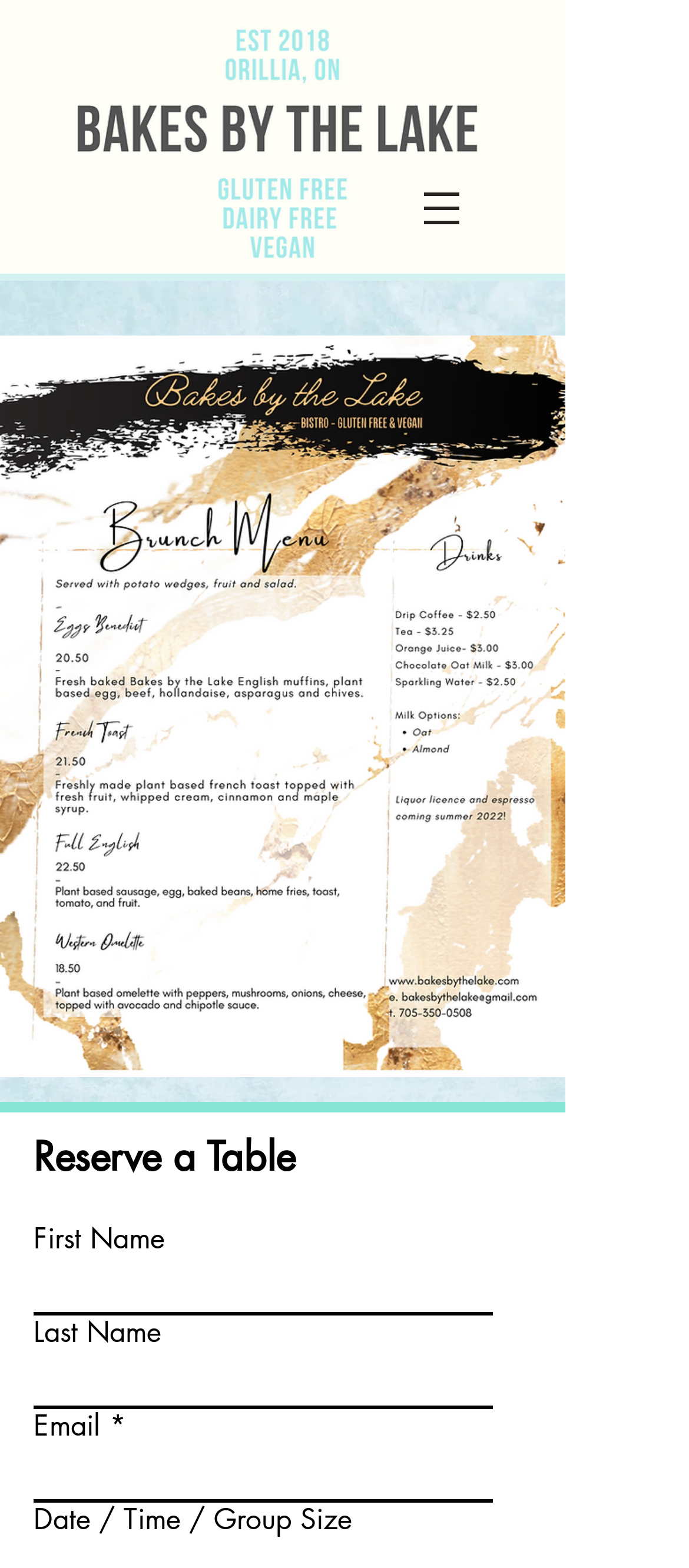Use a single word or phrase to answer this question: 
How many fields are in the form?

4